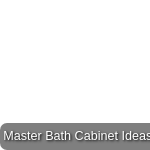Detail all significant aspects of the image you see.

The image showcases ideas for master bath cabinets, highlighting creative storage solutions and design concepts for enhancing bathroom aesthetics and functionality. This particular section emphasizes various styles suitable for contemporary and traditional spaces, aimed at maximizing organization while adding elegance to your bath area. The associated content likely features tips and inspiration on selecting the right cabinetry, layout options, and decorative elements to complement any master bathroom design.